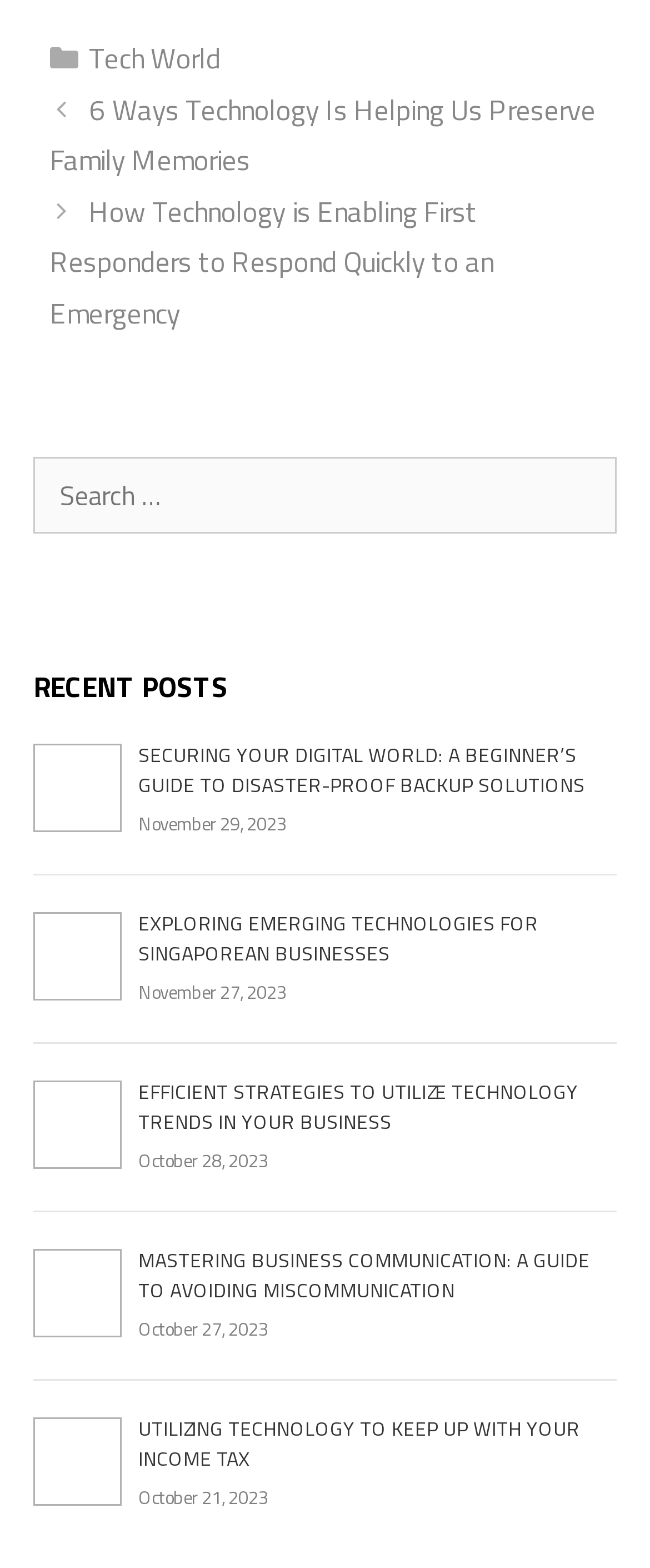Find and provide the bounding box coordinates for the UI element described here: "Tech World". The coordinates should be given as four float numbers between 0 and 1: [left, top, right, bottom].

[0.136, 0.023, 0.339, 0.051]